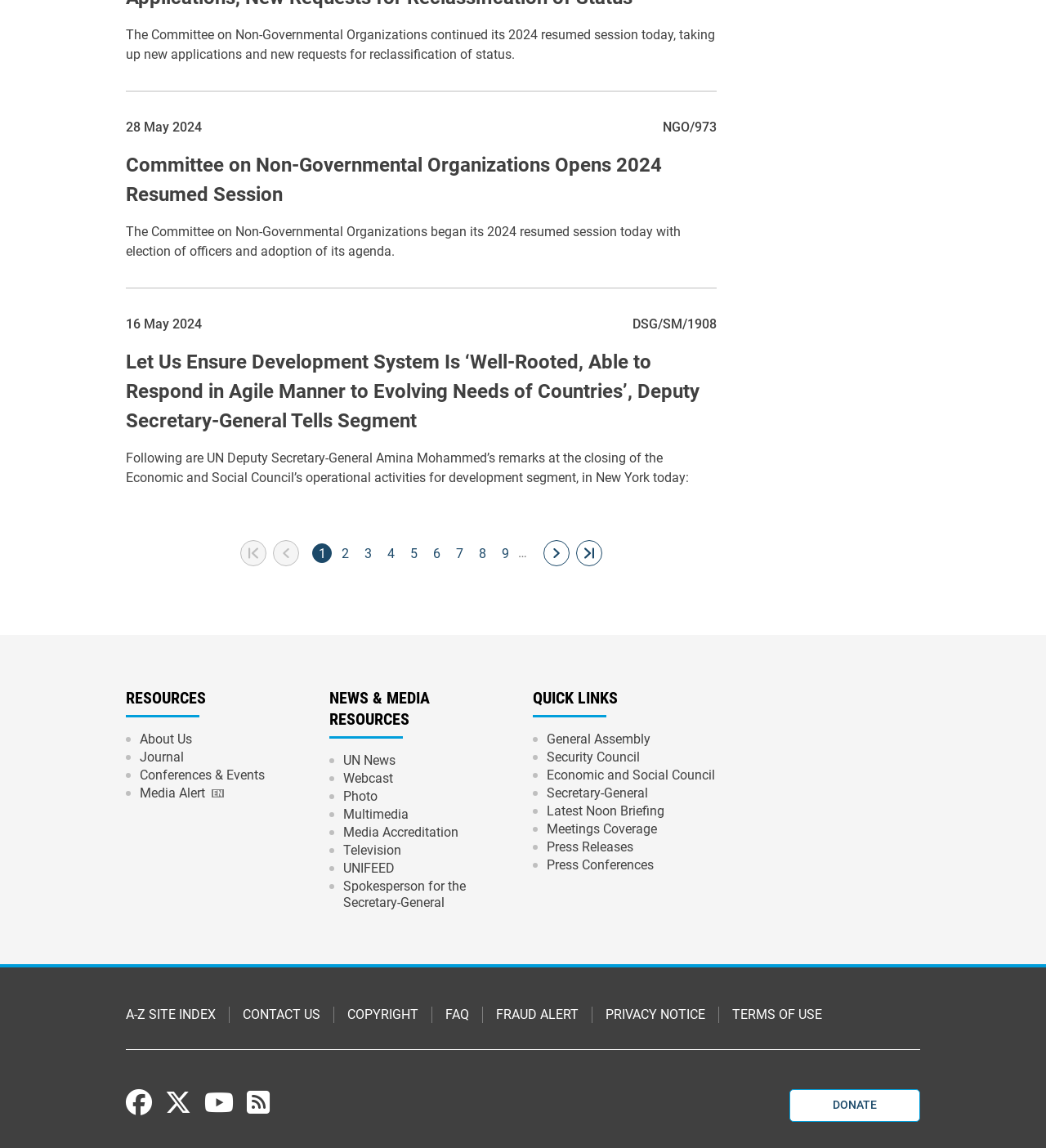Identify the bounding box coordinates for the region to click in order to carry out this instruction: "Read news about Committee on Non-Governmental Organizations". Provide the coordinates using four float numbers between 0 and 1, formatted as [left, top, right, bottom].

[0.12, 0.134, 0.633, 0.179]